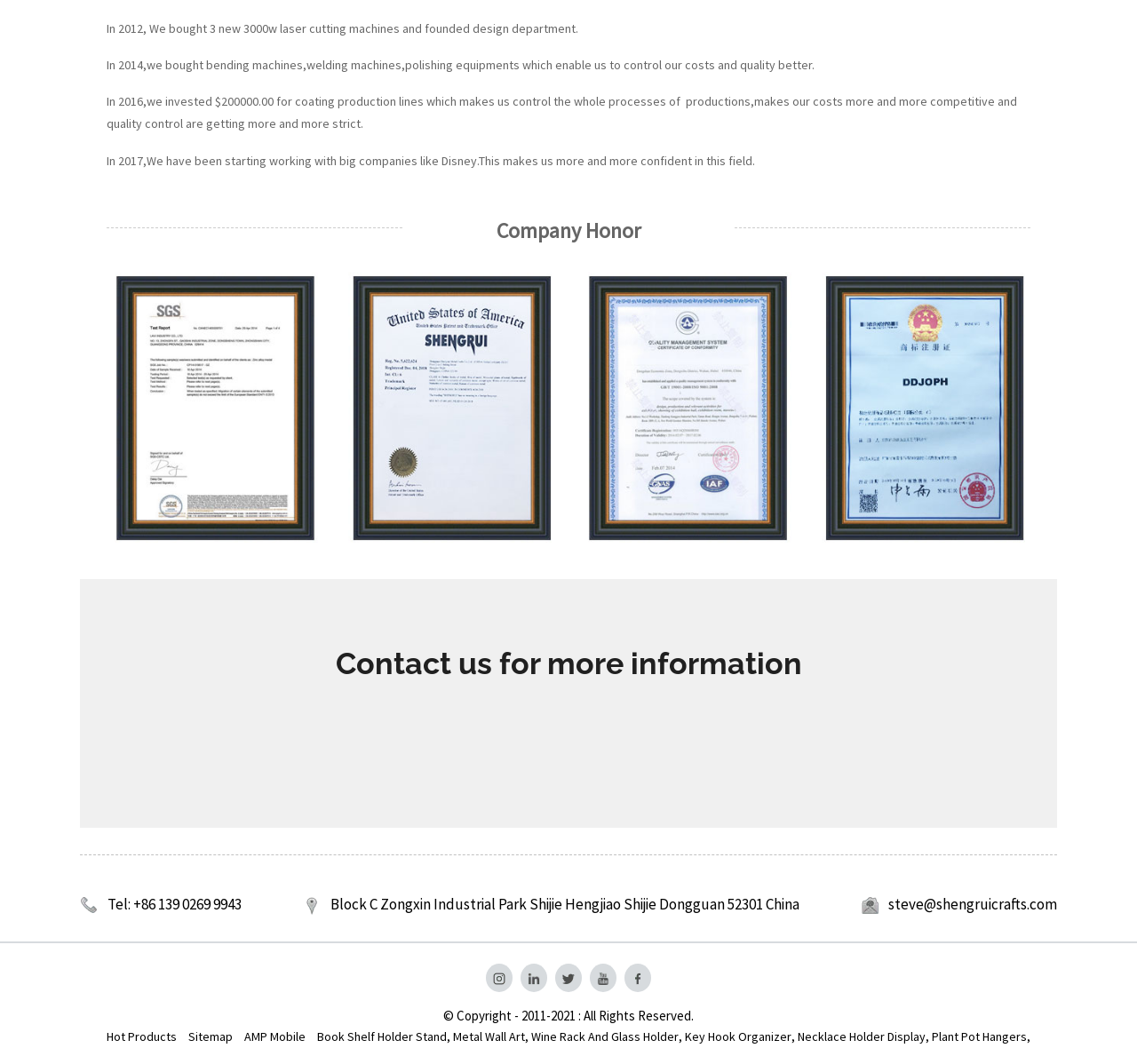Locate the bounding box coordinates of the clickable region to complete the following instruction: "Check our Hot Products."

[0.094, 0.966, 0.155, 0.983]